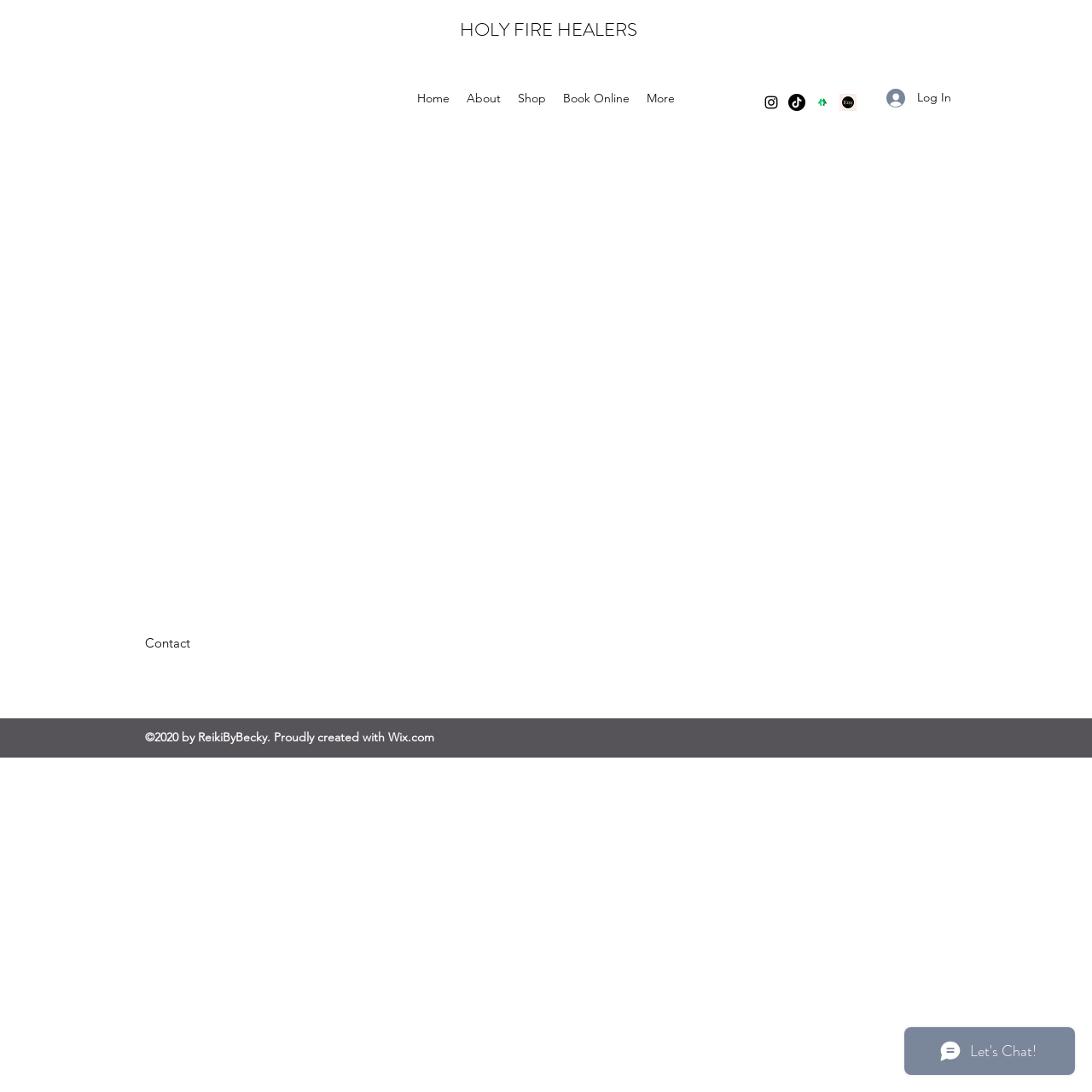What is the copyright information at the bottom of the webpage?
Based on the content of the image, thoroughly explain and answer the question.

I looked at the bottom of the webpage and found the copyright information, which is '©2020 by ReikiByBecky. Proudly created with Wix.com', indicating the ownership and creation of the webpage.